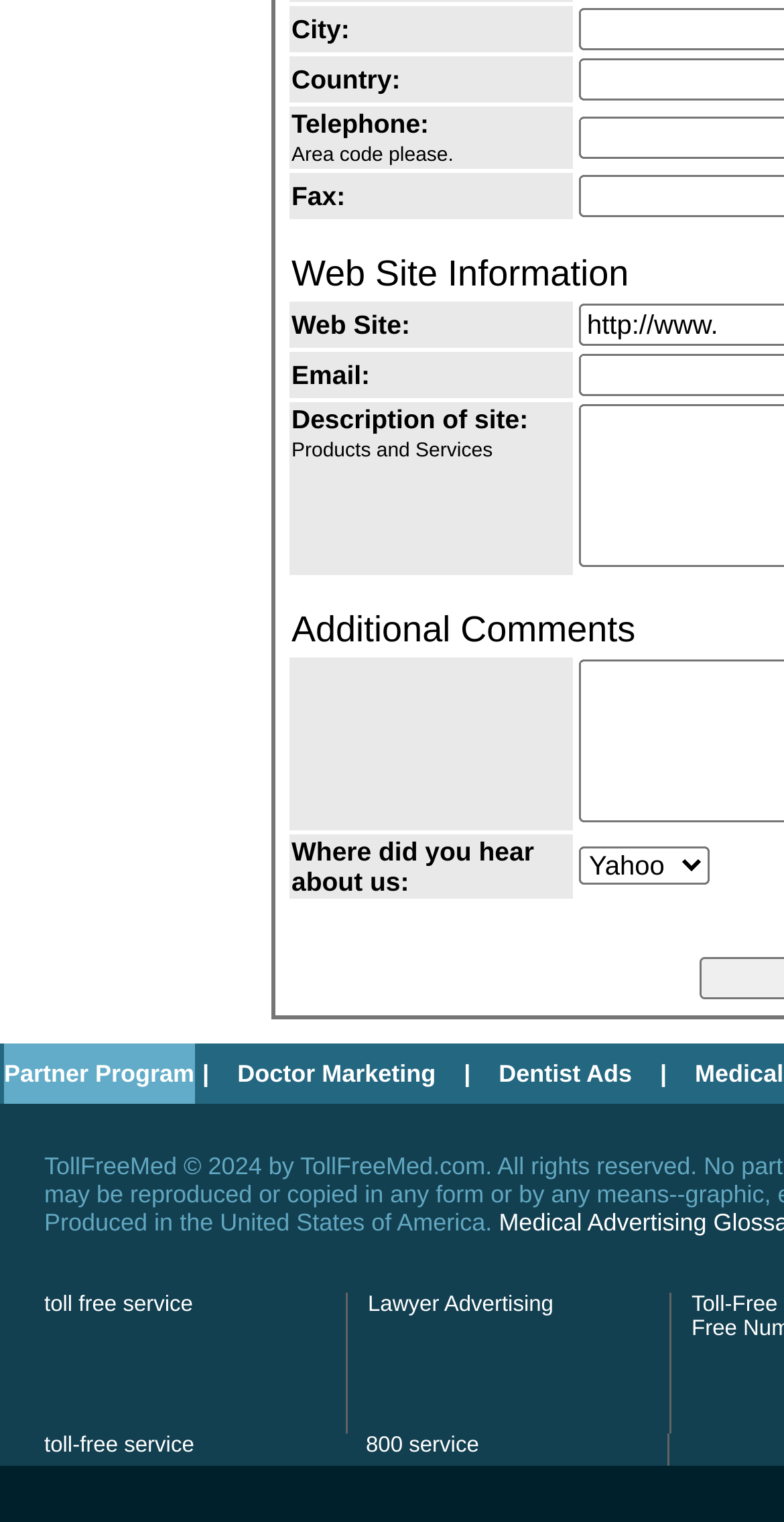What is the type of the 'Where did you hear about us' field?
Based on the screenshot, answer the question with a single word or phrase.

ComboBox